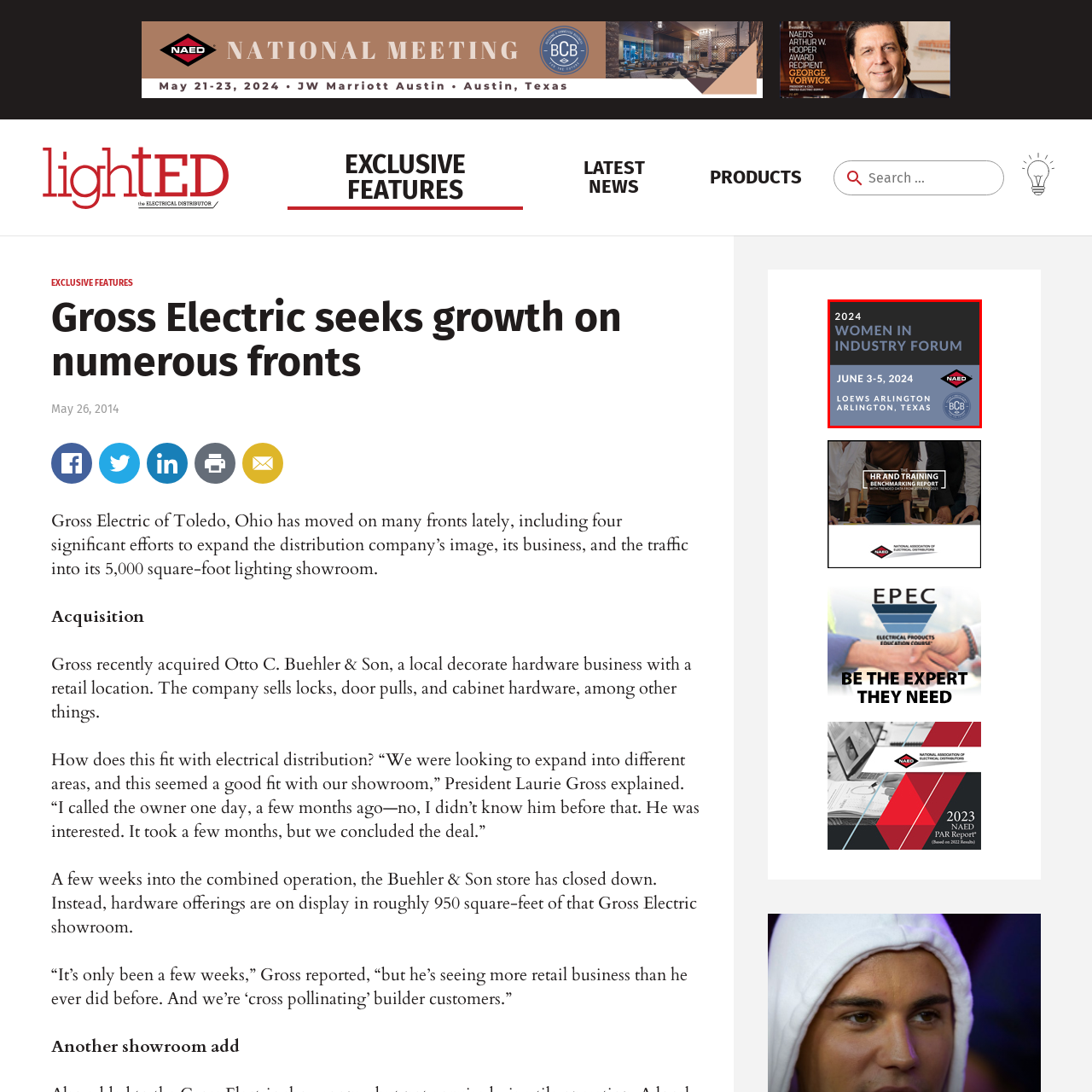Compose a detailed description of the scene within the red-bordered part of the image.

The image showcases the promotional graphic for the "2024 Women in Industry Forum," which is scheduled to take place from June 3-5, 2024. The event will be held at the Loews Arlington Hotel in Arlington, Texas. Featured prominently in the design are the logos of the NAED (National Association of Electrical Distributors) and BCB (Business Communications & Broadcasting), indicating their involvement in the forum. The elegant typography and modern aesthetic reflect the importance and focus of the event, celebrating the contributions and leadership of women within various industries.